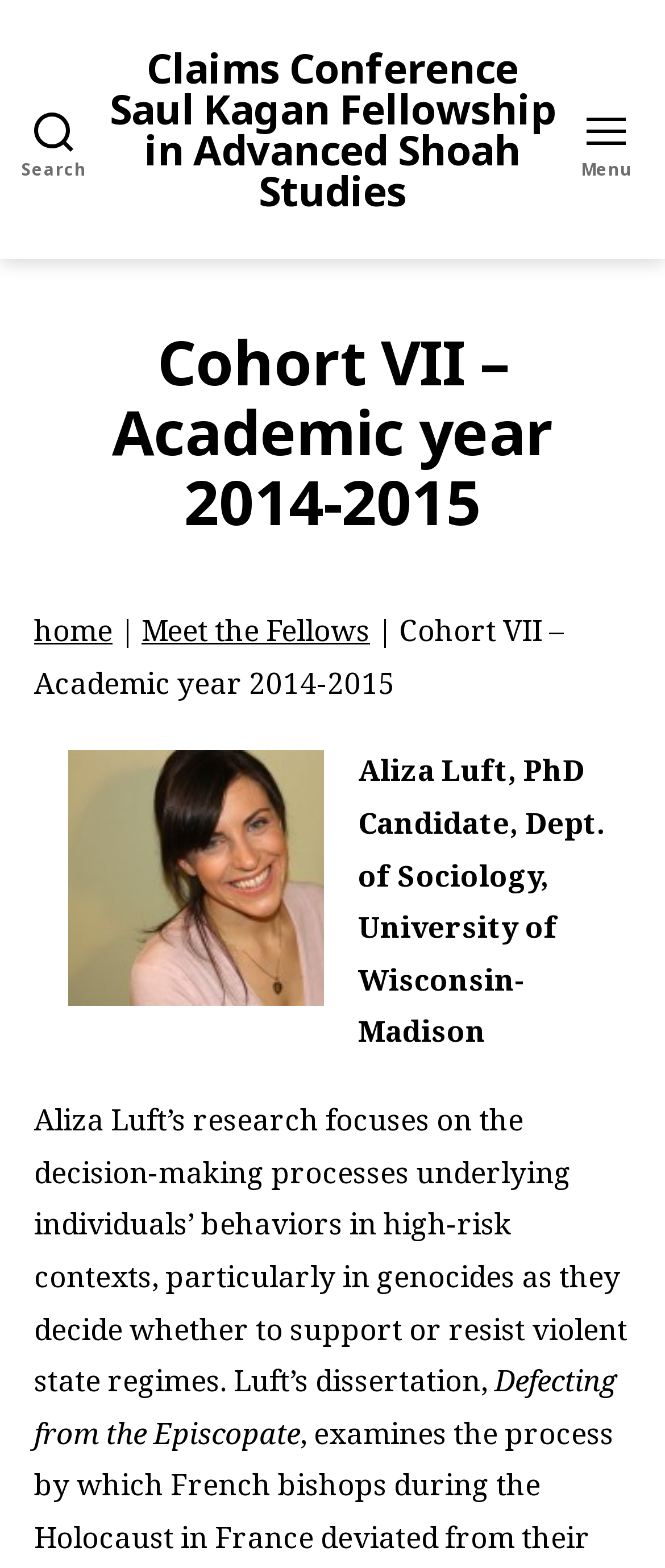Find the bounding box coordinates for the HTML element described as: "Meet the Fellows". The coordinates should consist of four float values between 0 and 1, i.e., [left, top, right, bottom].

[0.213, 0.389, 0.556, 0.414]